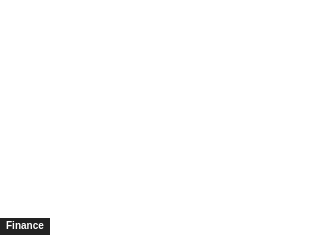What is the category label displayed prominently?
Refer to the image and provide a one-word or short phrase answer.

Finance